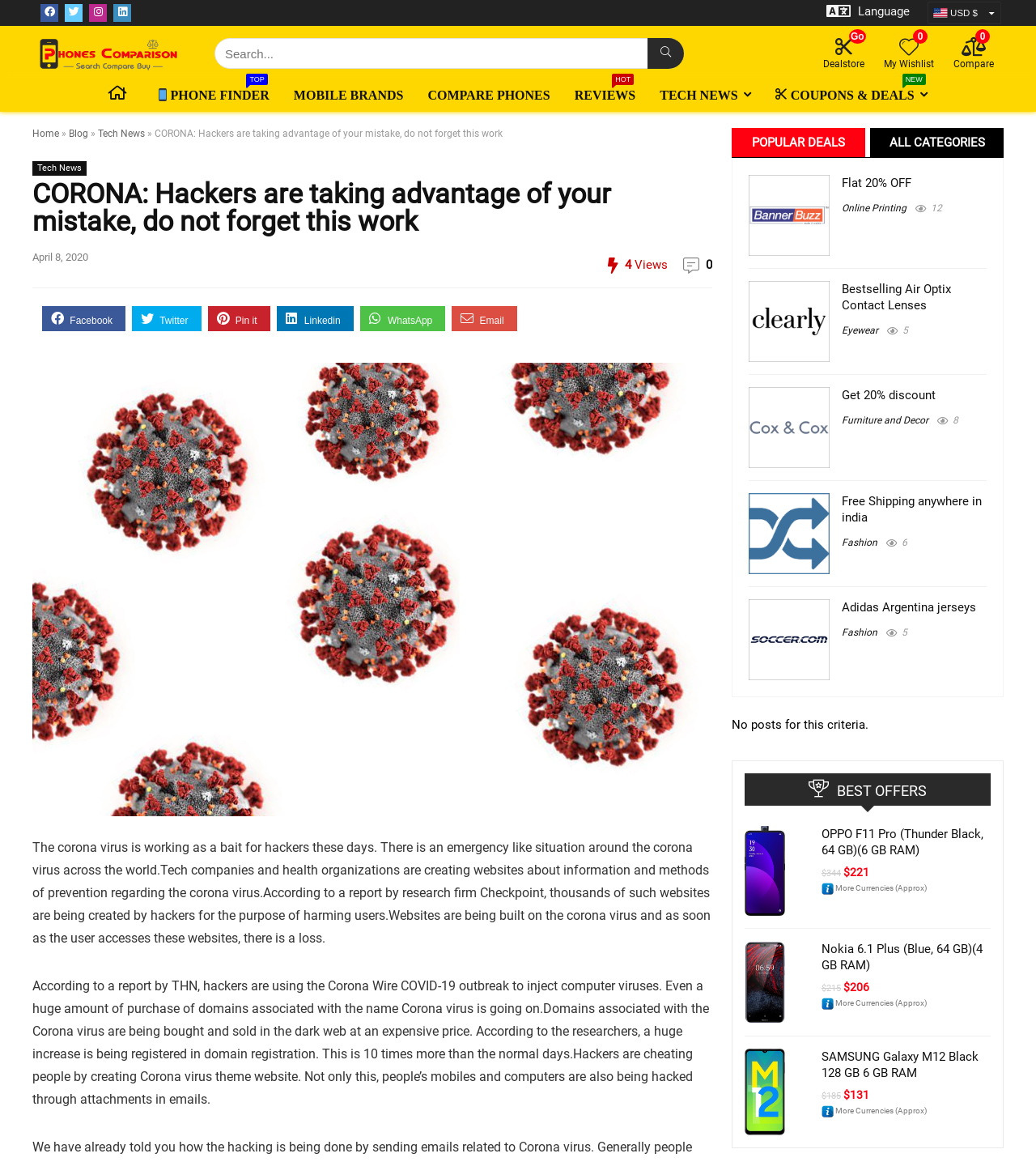Find the bounding box coordinates of the clickable area required to complete the following action: "Get 20% discount".

[0.723, 0.333, 0.801, 0.403]